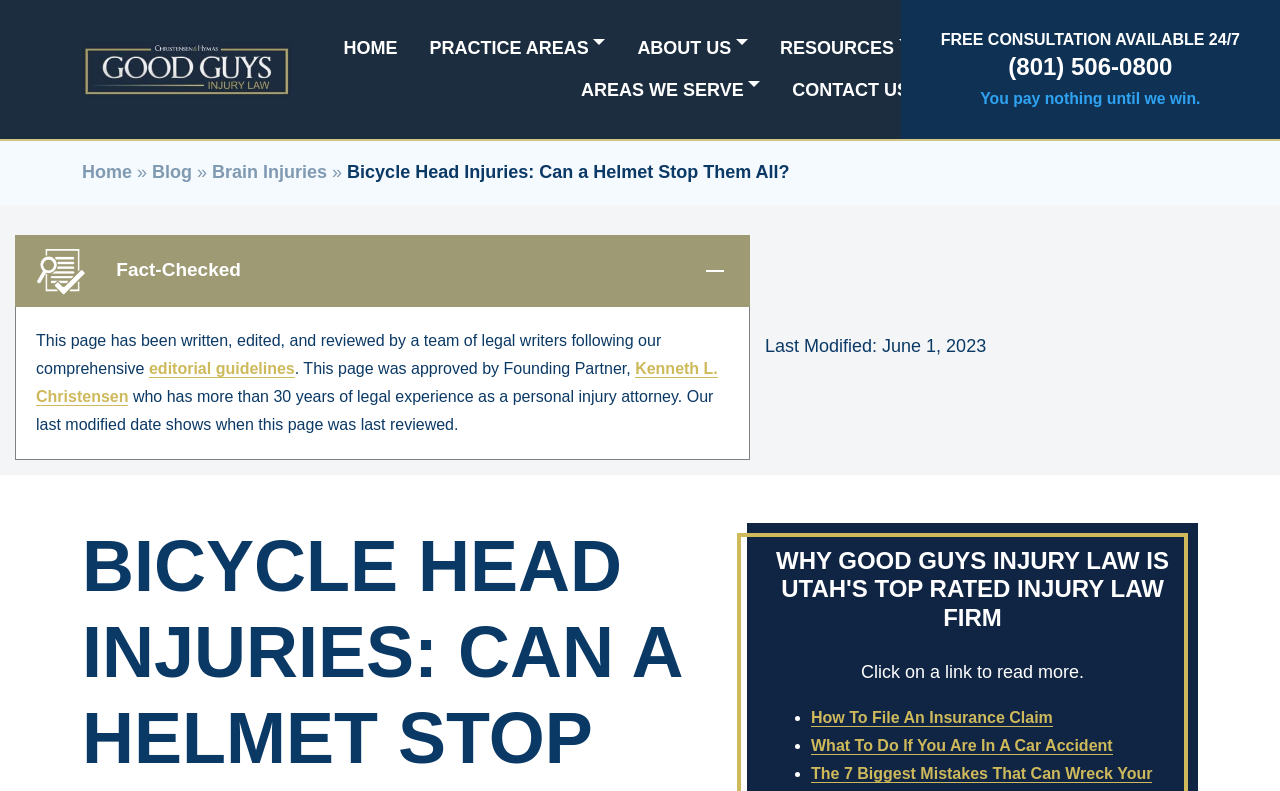Find the bounding box coordinates for the UI element whose description is: "Practice Areas". The coordinates should be four float numbers between 0 and 1, in the format [left, top, right, bottom].

[0.335, 0.042, 0.473, 0.082]